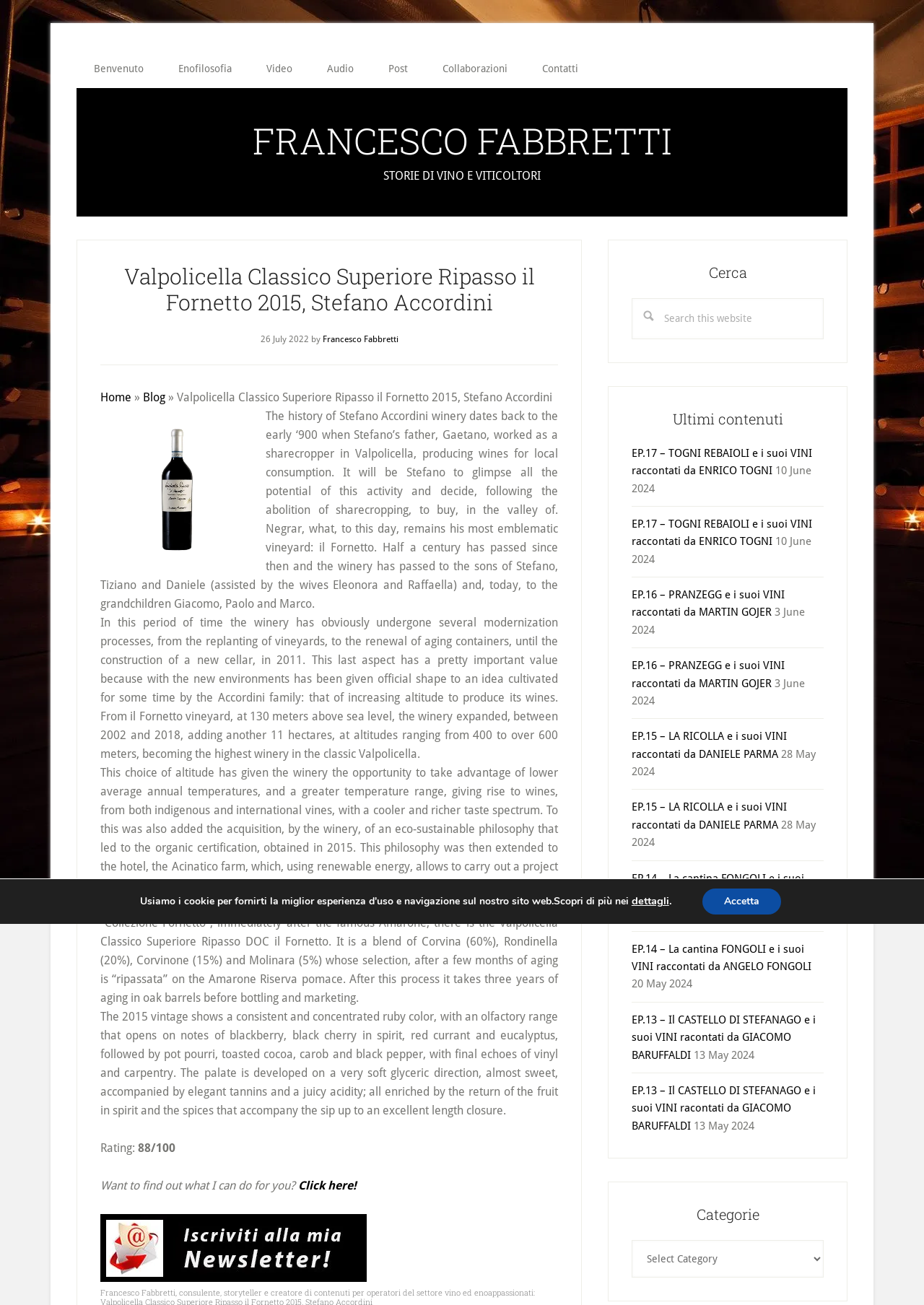Present a detailed account of what is displayed on the webpage.

This webpage is about Francesco Fabbretti, a wine expert, and his blog. At the top, there is a navigation menu with links to different sections of the website, including "Benvenuto", "Enofilosofia", "Video", "Audio", "Post", "Collaborazioni", and "Contatti". Below the navigation menu, there is a header with the title "FRANCESCO FABBRETTI" and a subtitle "STORIE DI VINO E VITICOLTORI".

The main content of the webpage is a blog post about Valpolicella Classico Superiore Ripasso il Fornetto 2015, a wine produced by Stefano Accordini. The post includes a heading with the title of the wine, a brief introduction, and a detailed description of the wine's history, production process, and characteristics. There are also several paragraphs of text describing the wine's flavor profile and rating.

On the right side of the webpage, there is a primary sidebar with several sections, including a search bar, a list of recent contents, and a list of categories. The recent contents section lists several links to other blog posts, each with a title and a date. The categories section has a dropdown menu with various categories.

At the bottom of the webpage, there is a GDPR cookie banner with a button to accept cookies and a link to learn more.

There are no images on the webpage, except for a small icon in the primary sidebar.